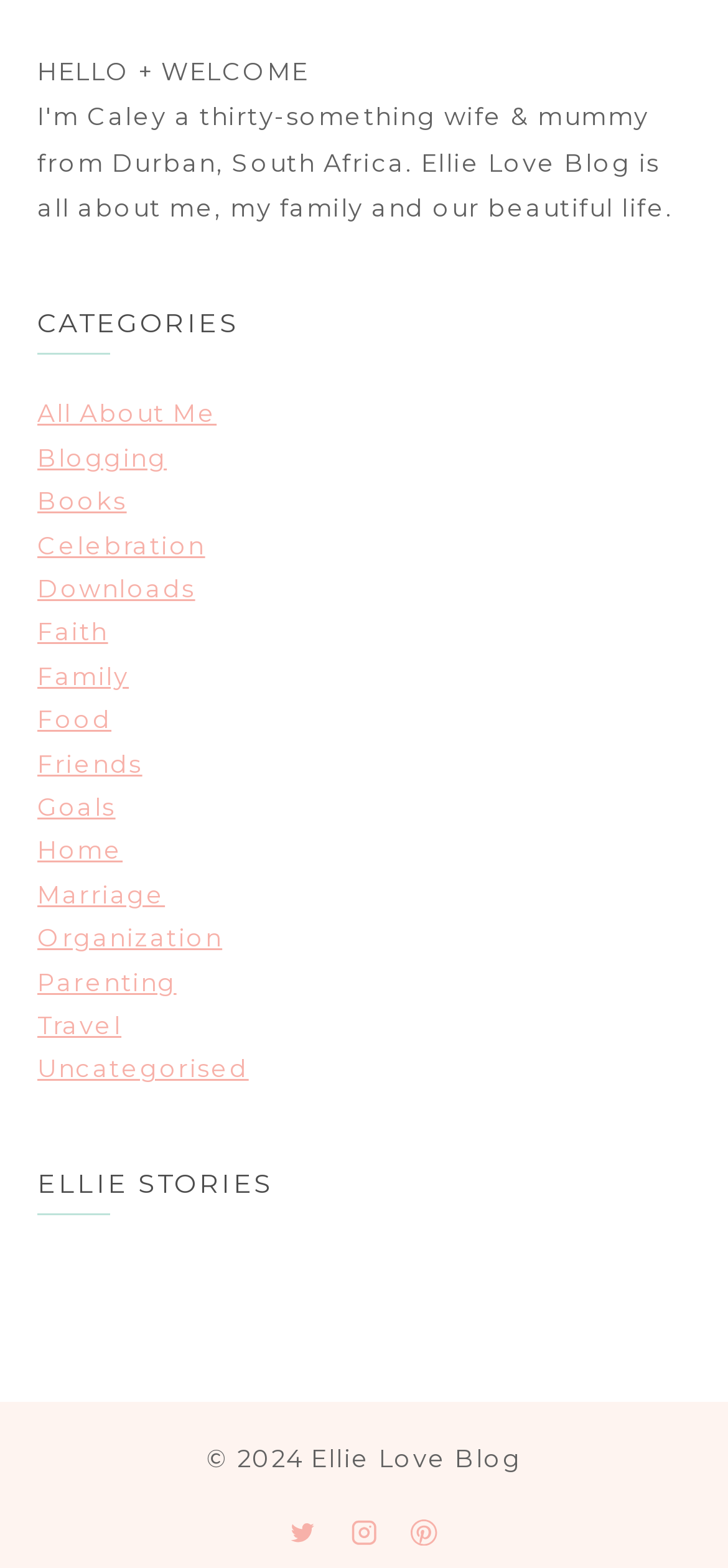Could you determine the bounding box coordinates of the clickable element to complete the instruction: "visit the 'Ellie Stories' section"? Provide the coordinates as four float numbers between 0 and 1, i.e., [left, top, right, bottom].

[0.051, 0.743, 0.949, 0.768]